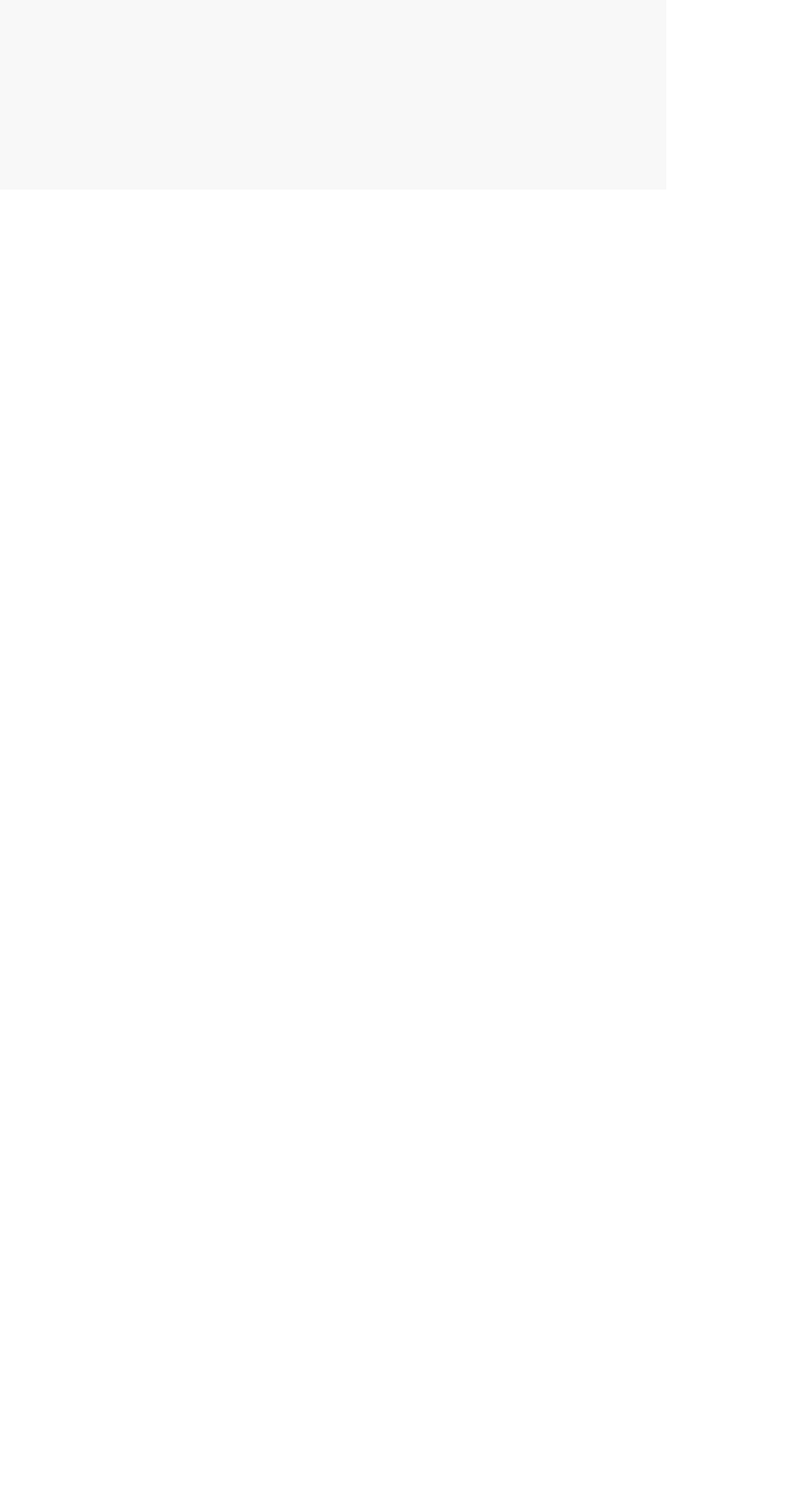How many social media links are there?
From the screenshot, provide a brief answer in one word or phrase.

3